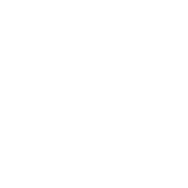Describe the image with as much detail as possible.

The image features a sleek and modern Portable UV LED Mini Nail Dryer Lamp, designed for convenient nail drying at home or on-the-go. With its compact design, this device is ideal for quick and efficient nail care, ensuring polished nails without the wait. The product is highlighted alongside its price of US $19.49, making it an attractive option for those looking to enhance their beauty routine. The lamp is part of a curated selection, which includes various beauty tools like an Electric Eyebrow Precision Trimmer and a 6-in-1 Ultrasonic Facial Cleanser, catering to a diverse range of personal care needs. Overall, the image captures both functionality and style, appealing to beauty enthusiasts seeking effective tools for their grooming needs.